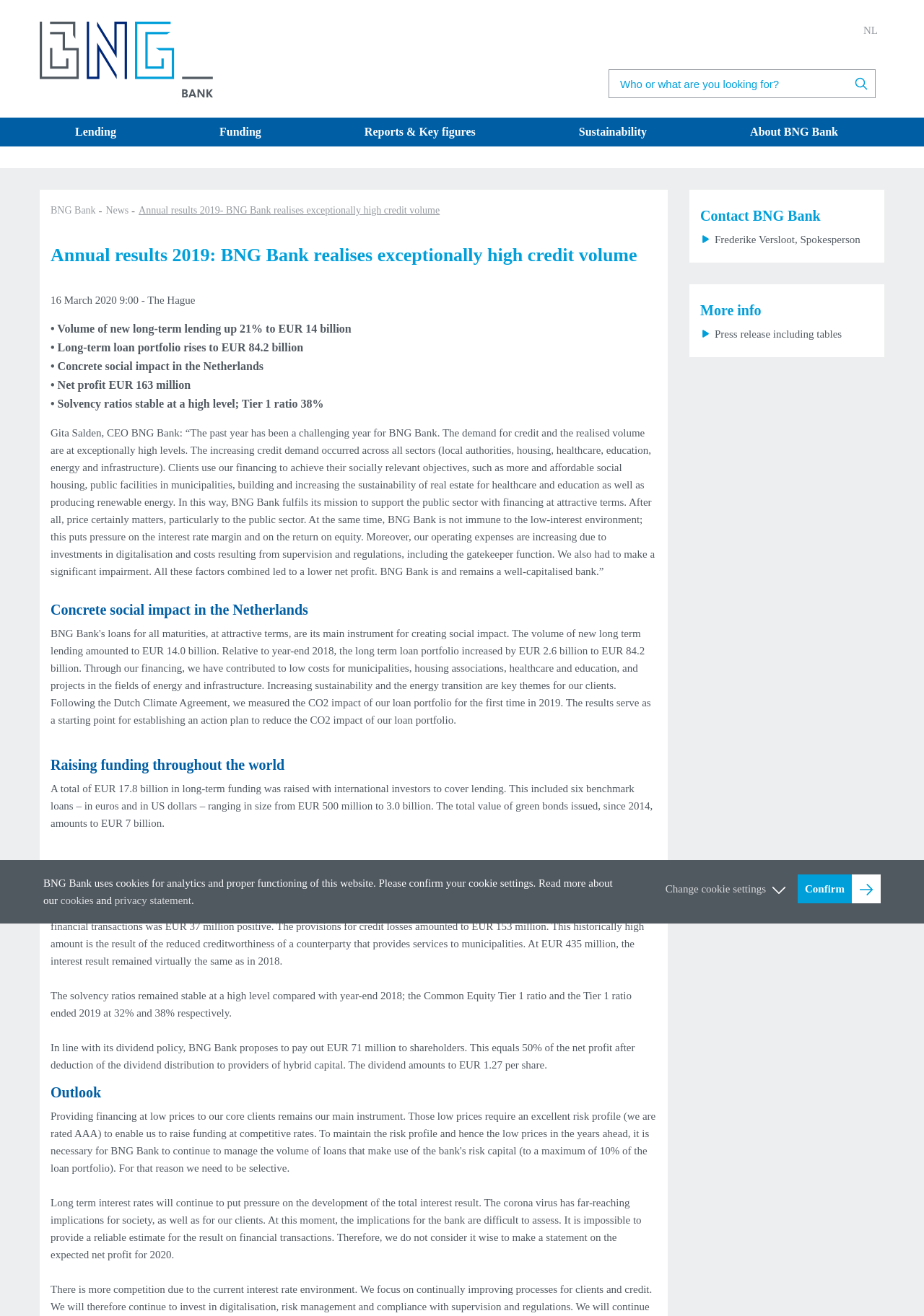Extract the main title from the webpage and generate its text.

Annual results 2019: BNG Bank realises exceptionally high credit volume